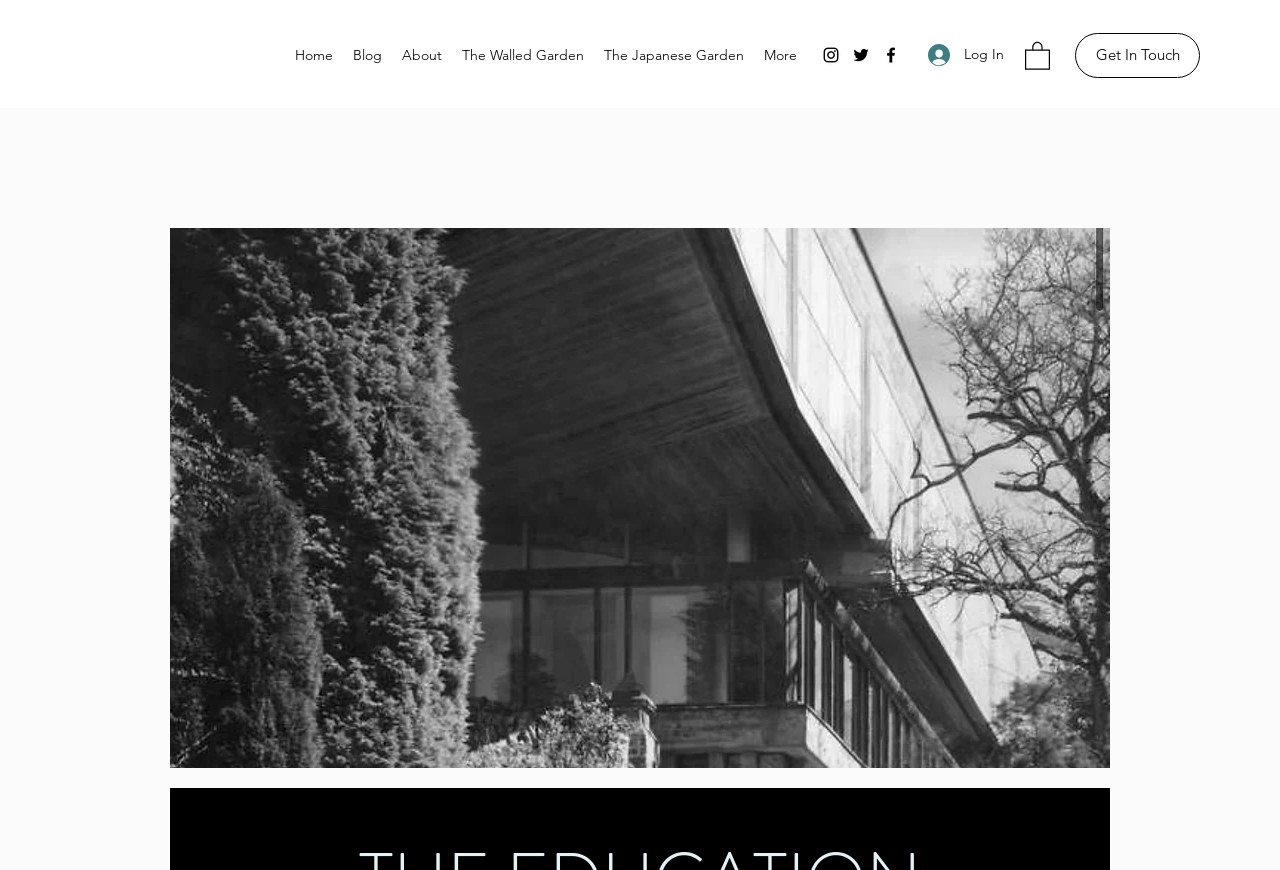Can you find and generate the webpage's heading?

THE EDUCATION BLOCK